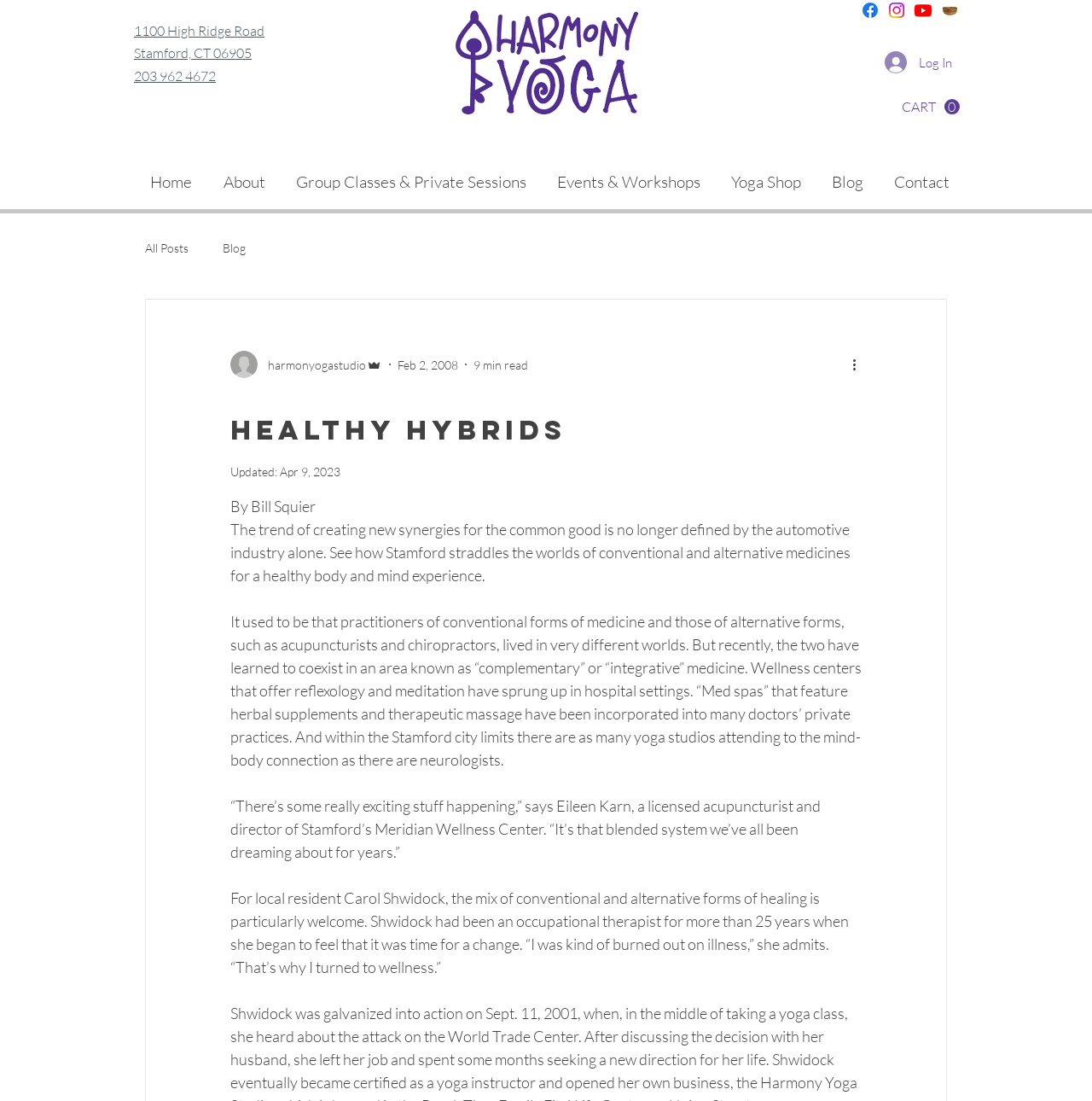What is the name of the author of the blog post?
Please ensure your answer to the question is detailed and covers all necessary aspects.

I found the author's name by looking at the StaticText element with the text 'By Bill Squier' which is located at the top of the blog post.